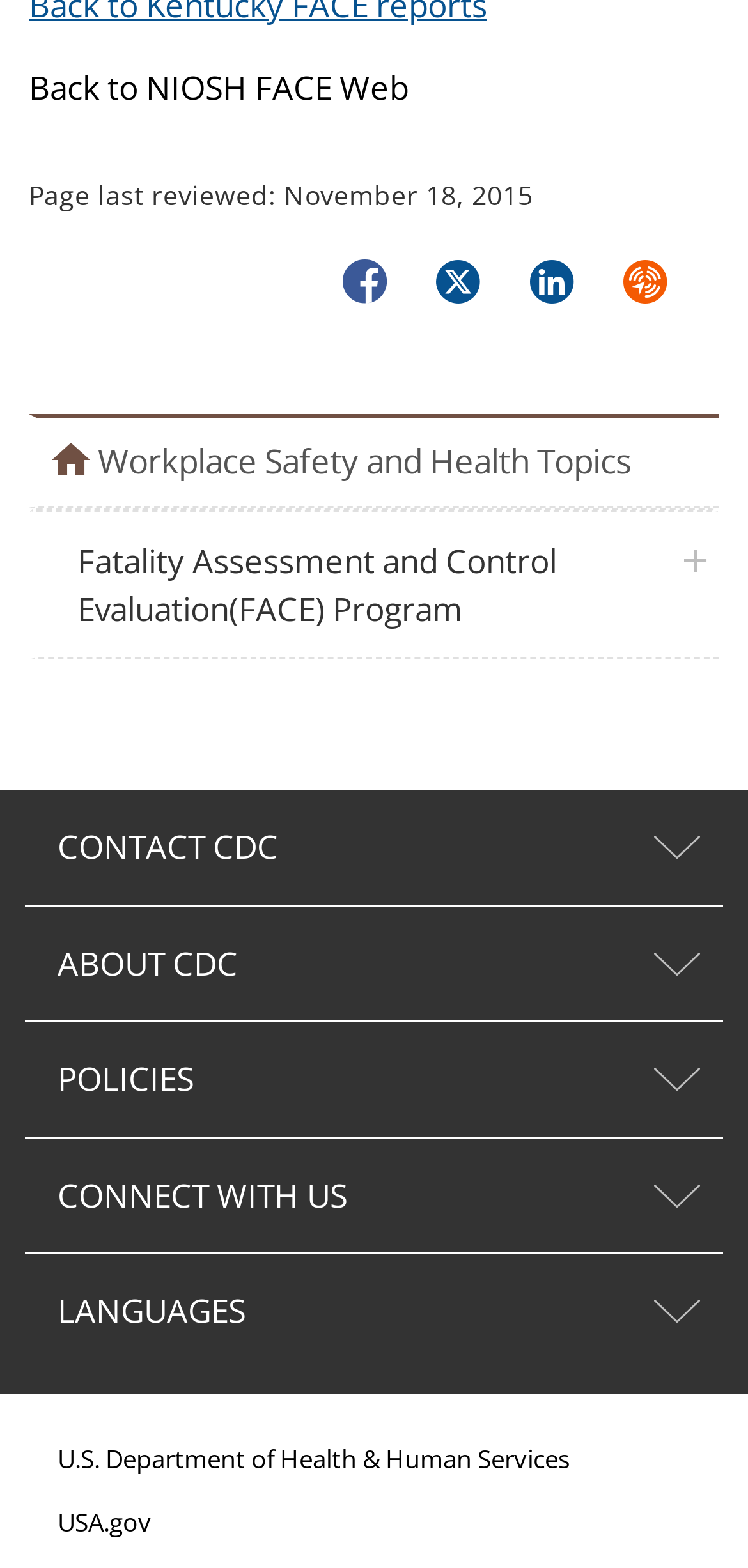Determine the bounding box coordinates for the area that should be clicked to carry out the following instruction: "Go back to NIOSH FACE Web".

[0.038, 0.041, 0.546, 0.069]